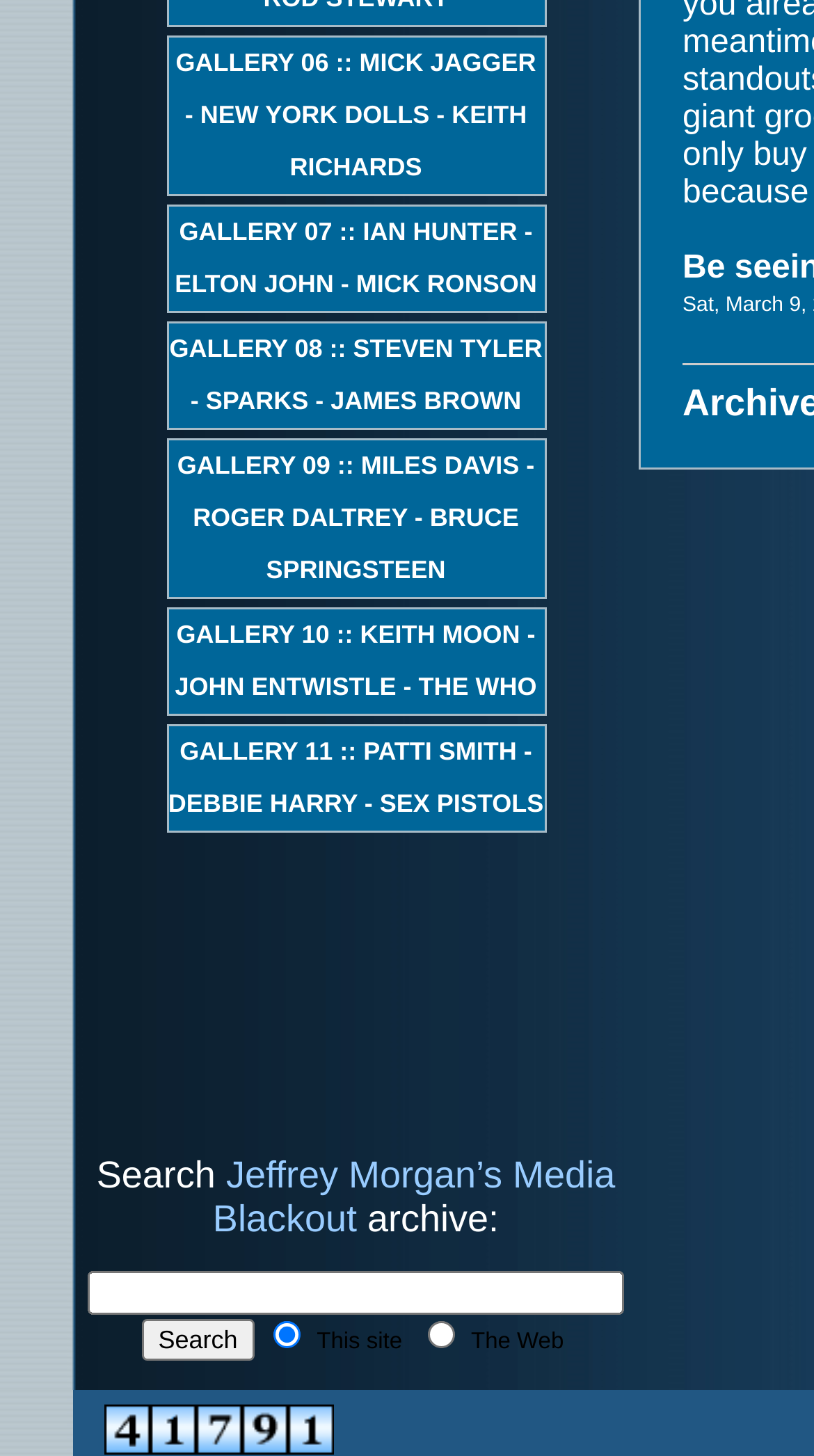How many galleries are listed?
Based on the image, provide your answer in one word or phrase.

11